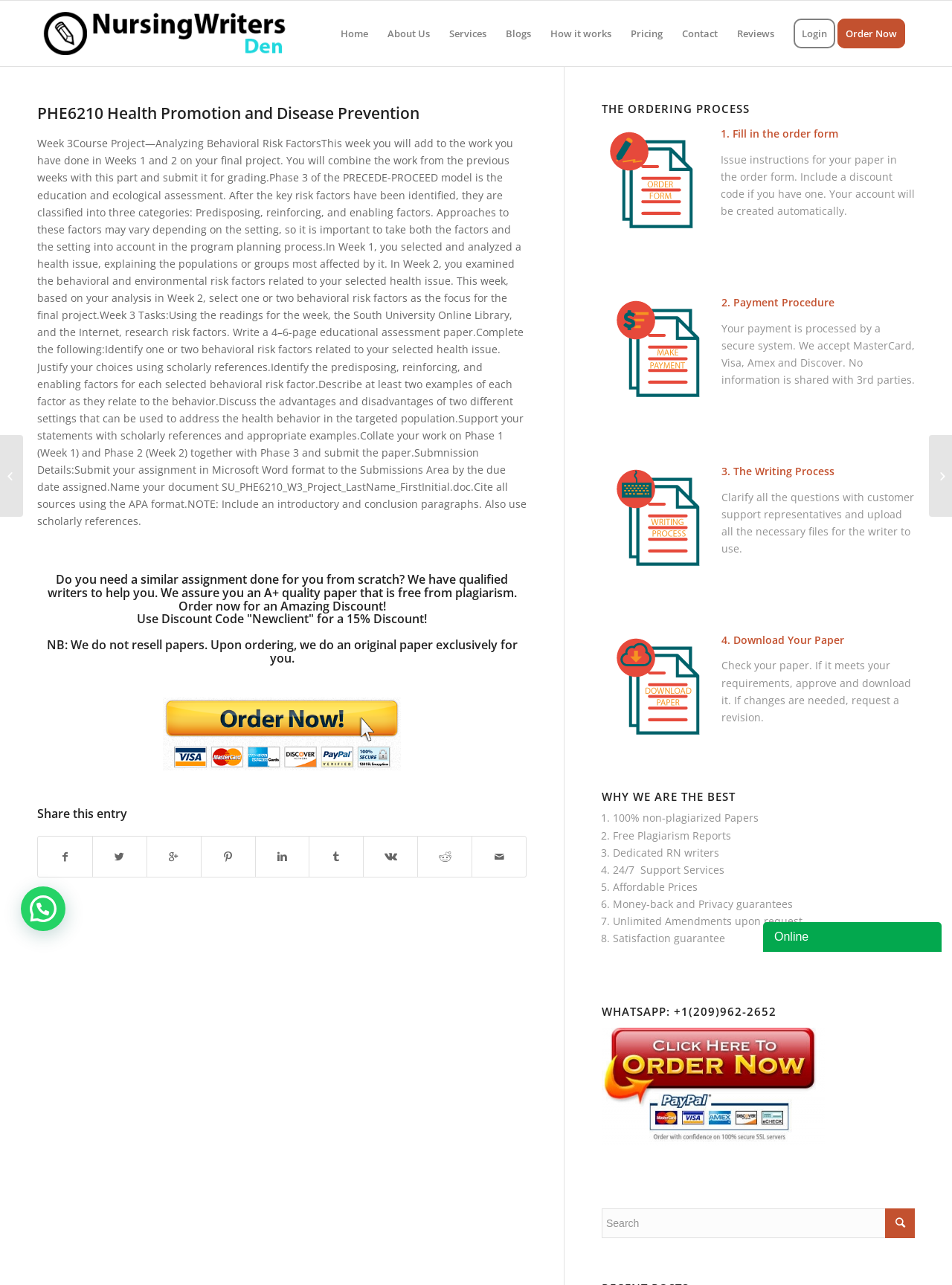How many phases are mentioned in the course project?
Please ensure your answer is as detailed and informative as possible.

The course project mentions three phases: Phase 1 (Week 1), Phase 2 (Week 2), and Phase 3 (Week 3). This information can be found in the StaticText element with the text 'Week 3 Tasks:'.